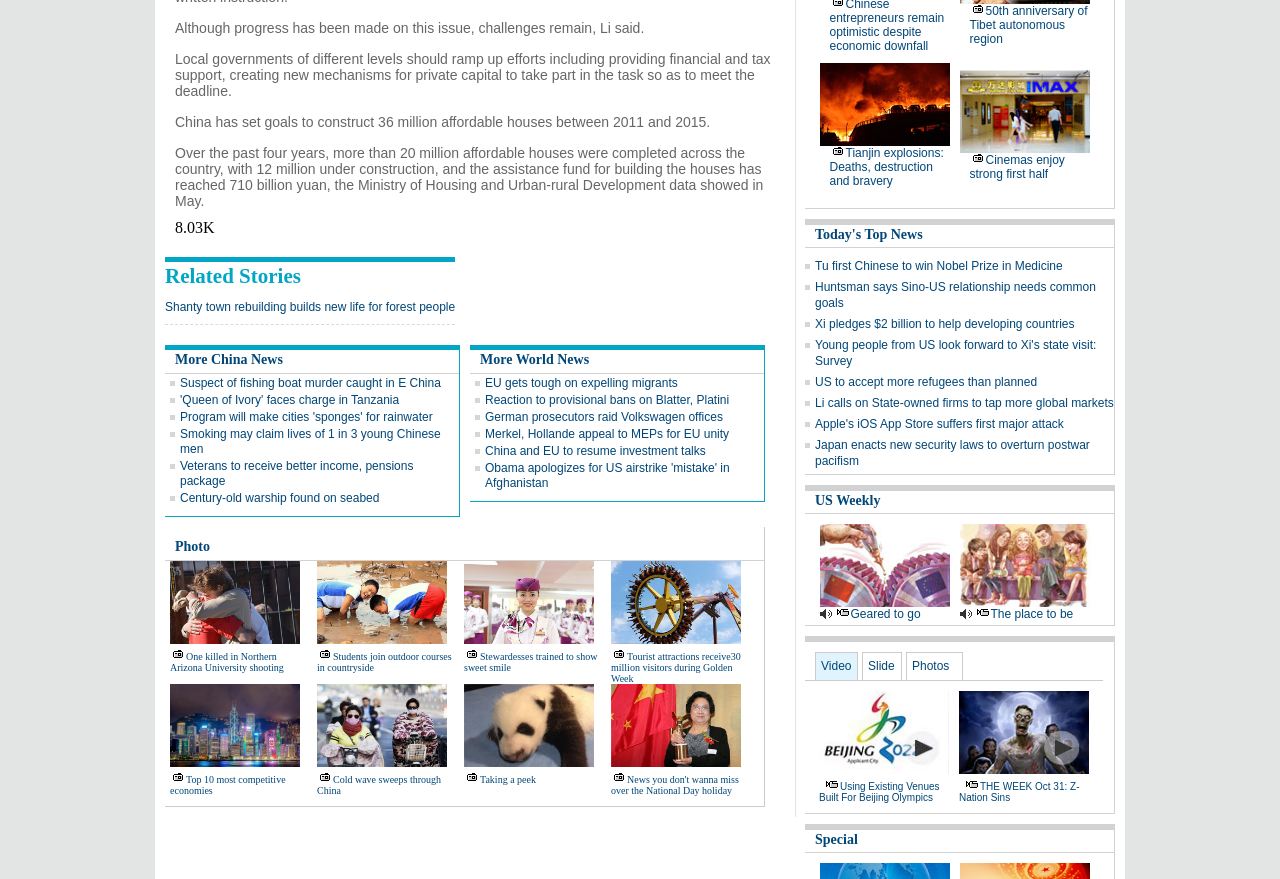Answer the following query with a single word or phrase:
How many affordable houses were completed across the country?

20 million